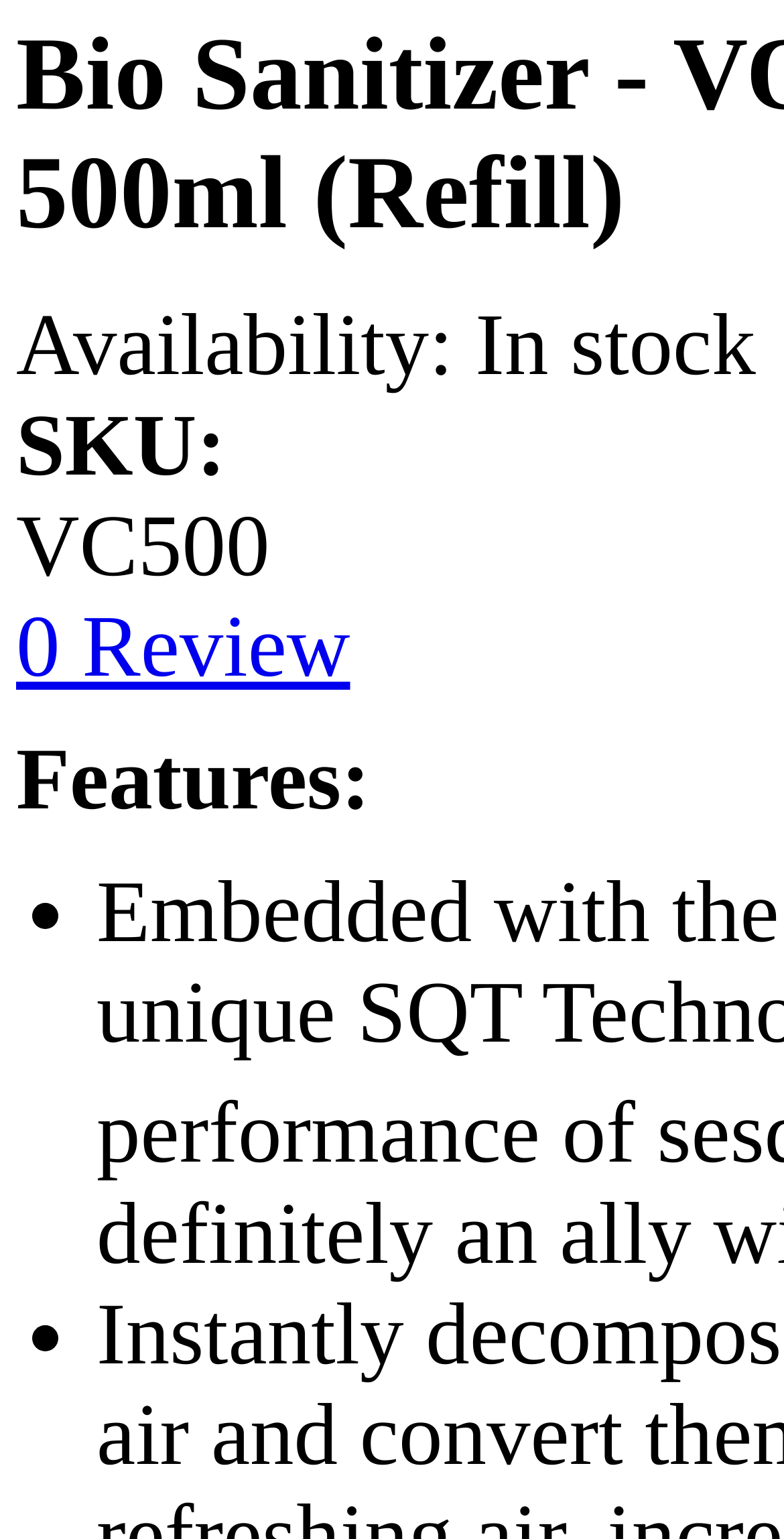How many reviews does the product have?
Using the visual information, reply with a single word or short phrase.

0